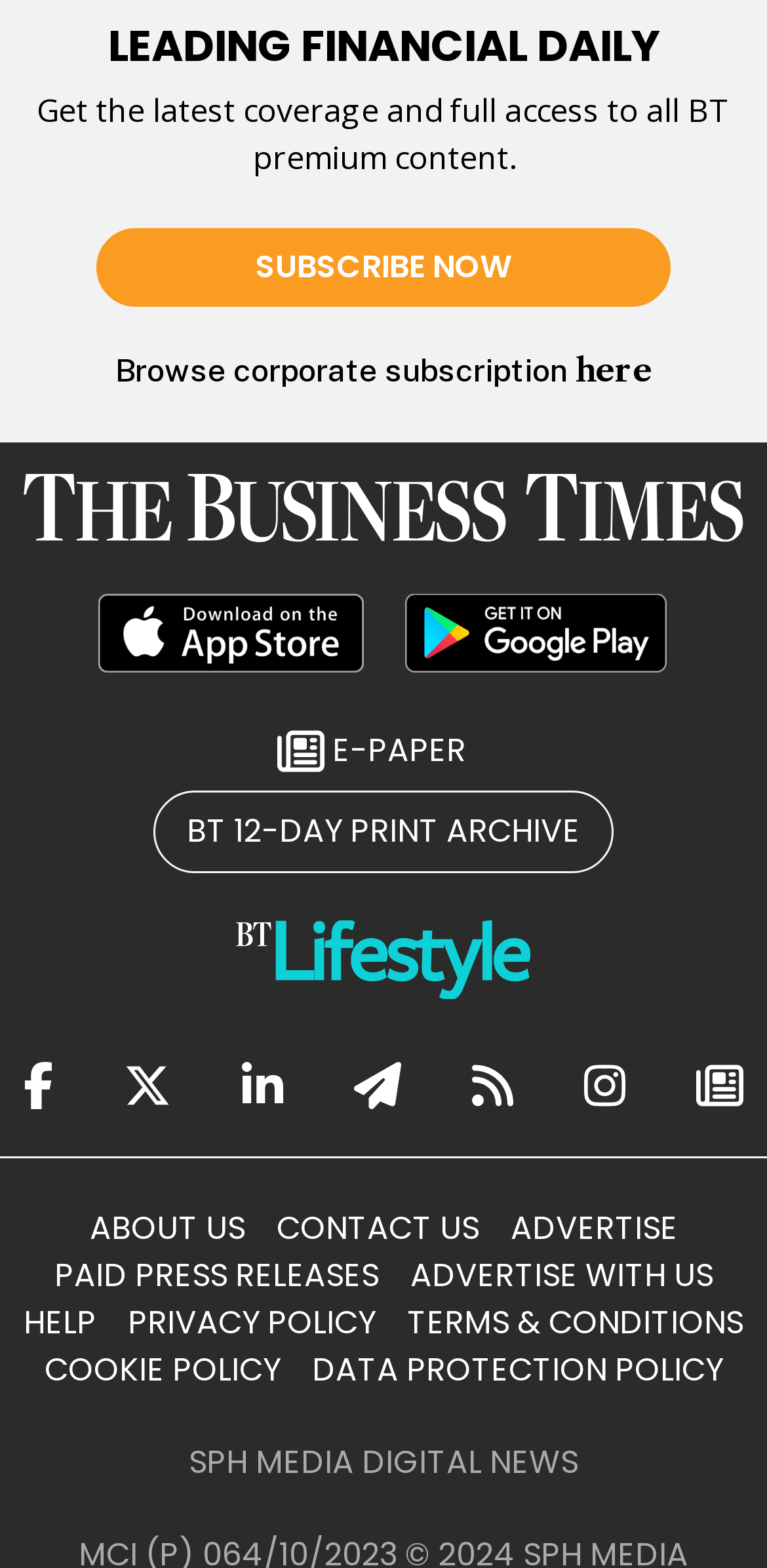Could you specify the bounding box coordinates for the clickable section to complete the following instruction: "Subscribe to BT premium content"?

[0.125, 0.146, 0.875, 0.196]